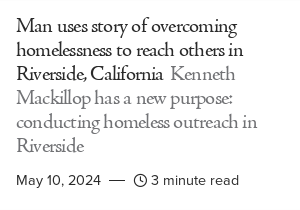Convey a rich and detailed description of the image.

The image features a title and a brief description of an article highlighting Kenneth Mackillop, who has turned his personal experiences with homelessness into a mission to help others in Riverside, California. The headline reads, "Man uses story of overcoming homelessness to reach others in Riverside, California," indicating the article's focus on Mackillop's outreach efforts. The accompanying text notes his new purpose of conducting homeless outreach, emphasizing the transformative nature of his journey. This piece was published on May 10, 2024, and is summarized as a quick, 3-minute read, attracting attention to the important issues surrounding homelessness and community support.